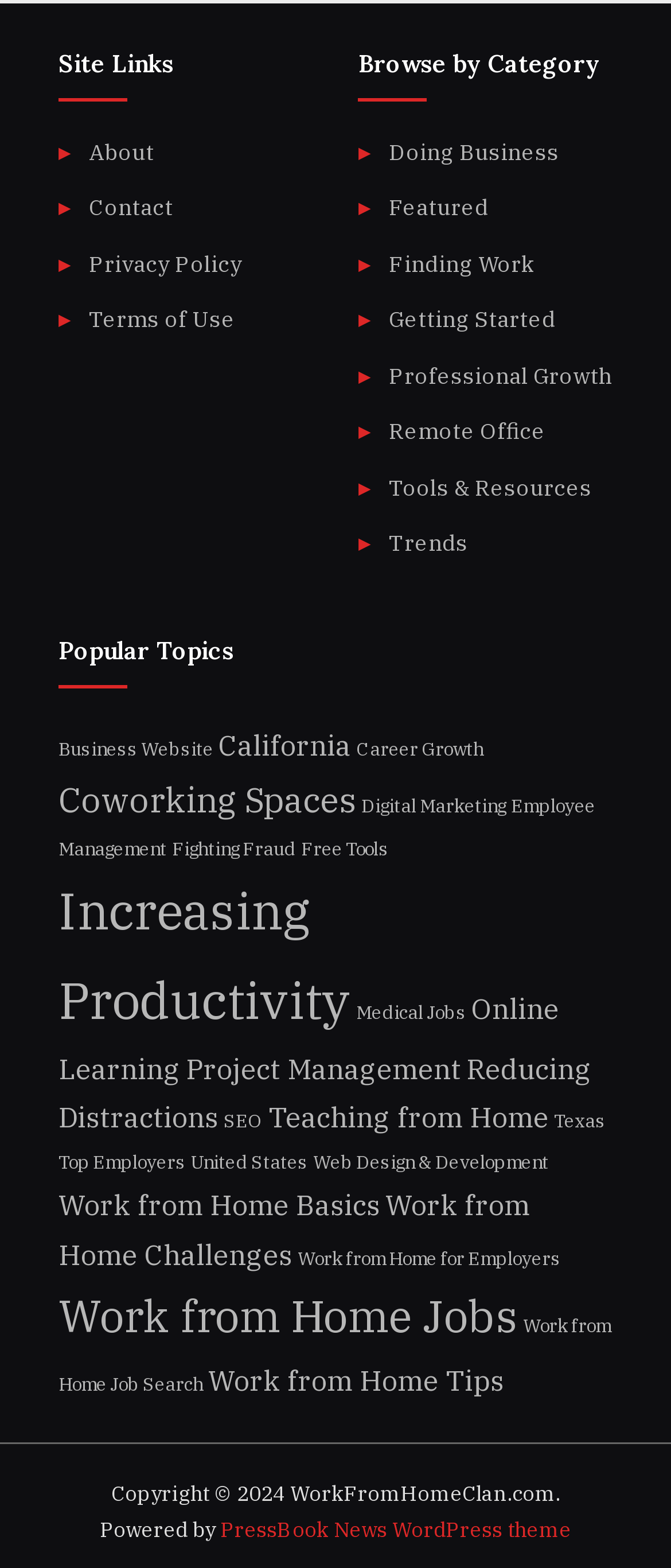Identify the bounding box for the element characterized by the following description: "Tools & Resources".

[0.579, 0.301, 0.882, 0.32]